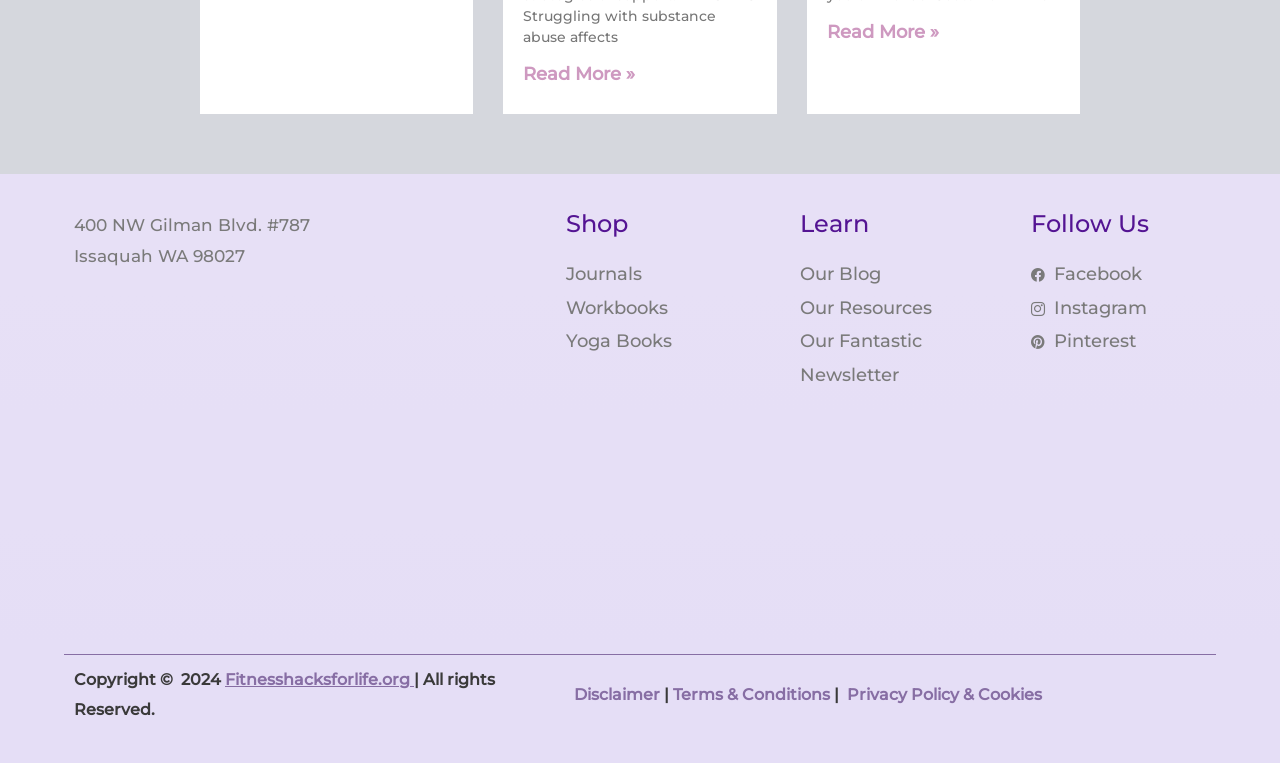What are the terms and conditions related links available on the website?
With the help of the image, please provide a detailed response to the question.

The presence of link elements with the text 'Disclaimer', 'Terms & Conditions', and 'Privacy Policy' suggests that these are the terms and conditions related links available on the website.